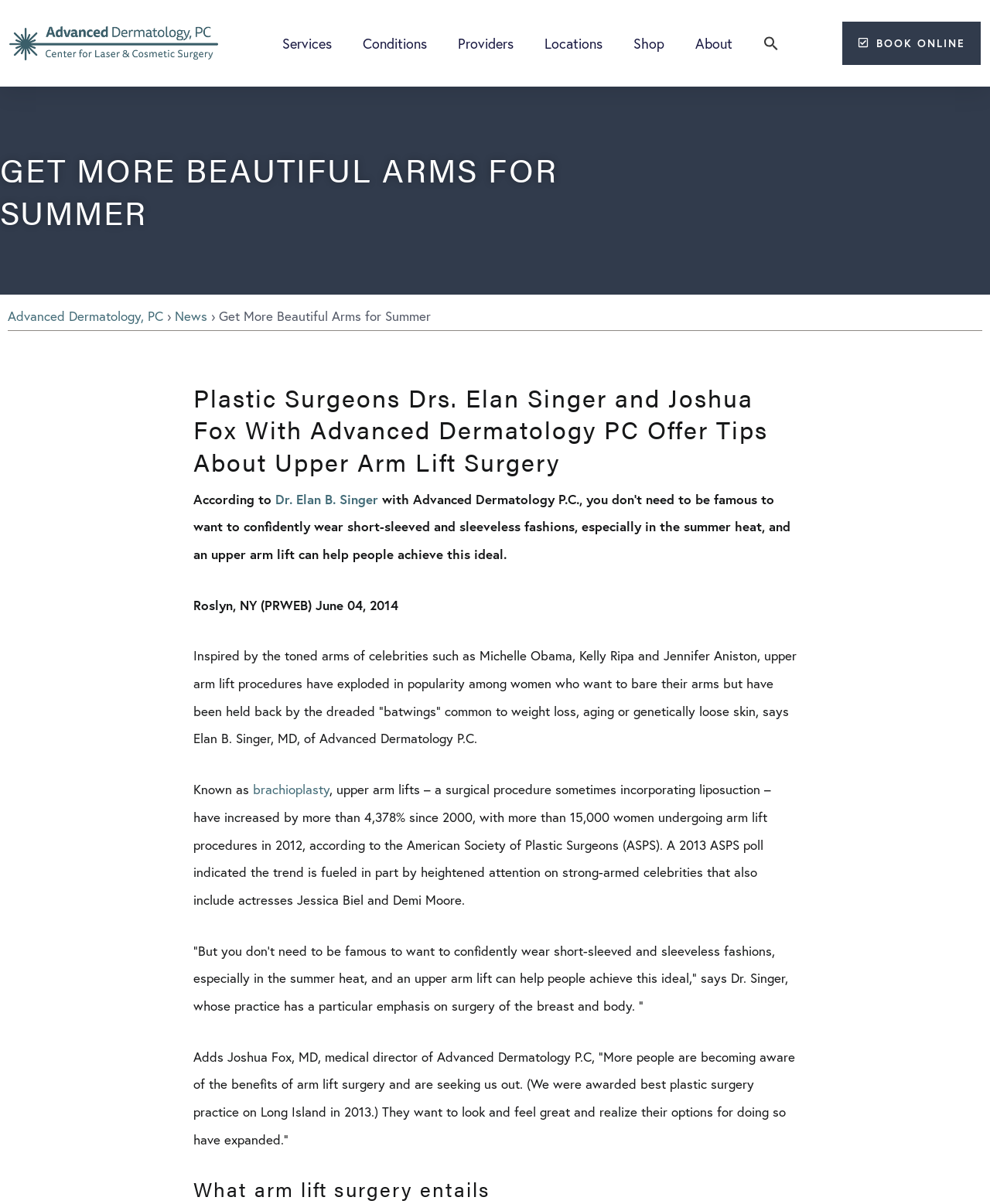Specify the bounding box coordinates of the region I need to click to perform the following instruction: "Explore news". The coordinates must be four float numbers in the range of 0 to 1, i.e., [left, top, right, bottom].

[0.177, 0.255, 0.209, 0.27]